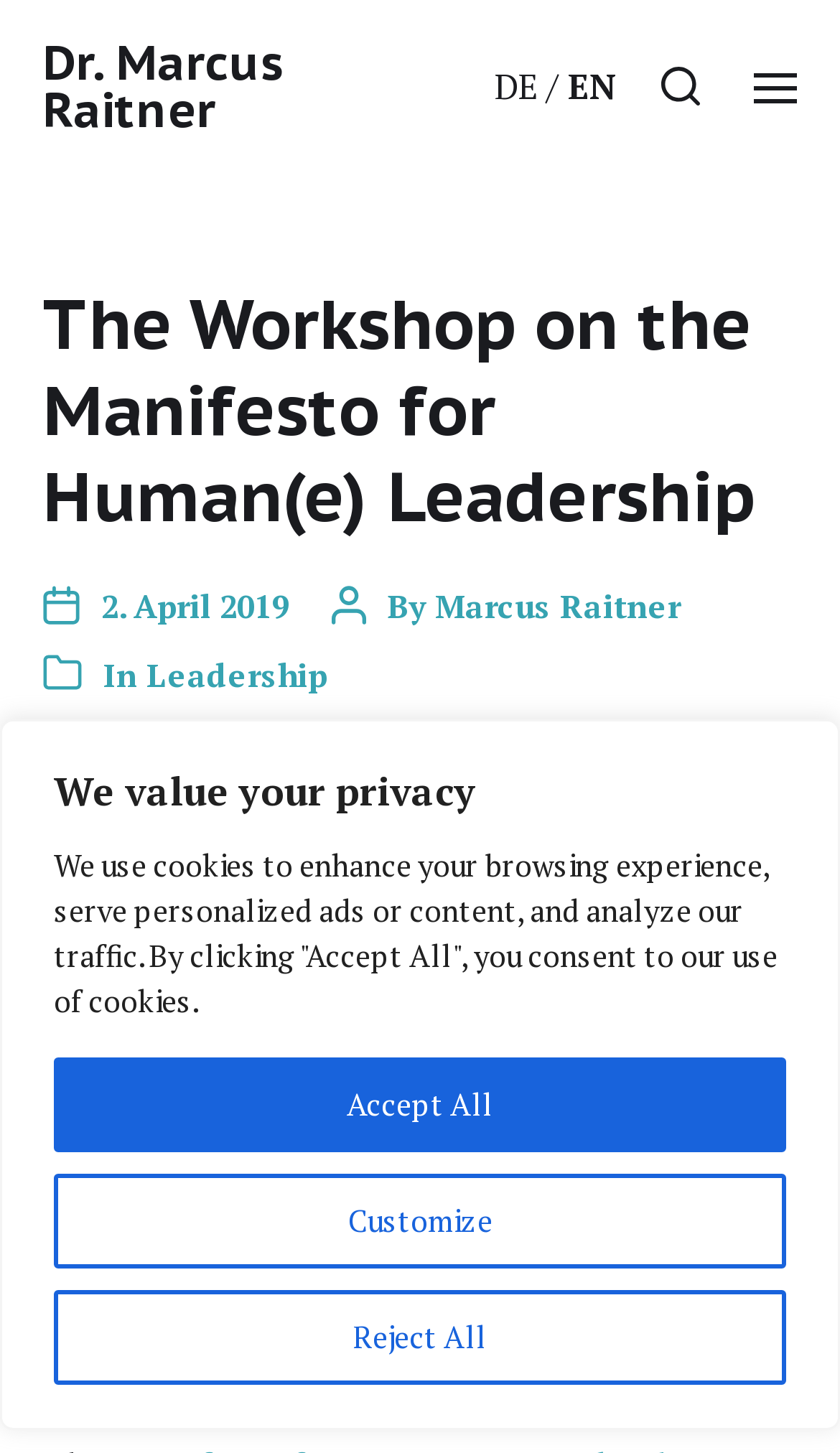Please answer the following question using a single word or phrase: What is the category of the article?

Leadership